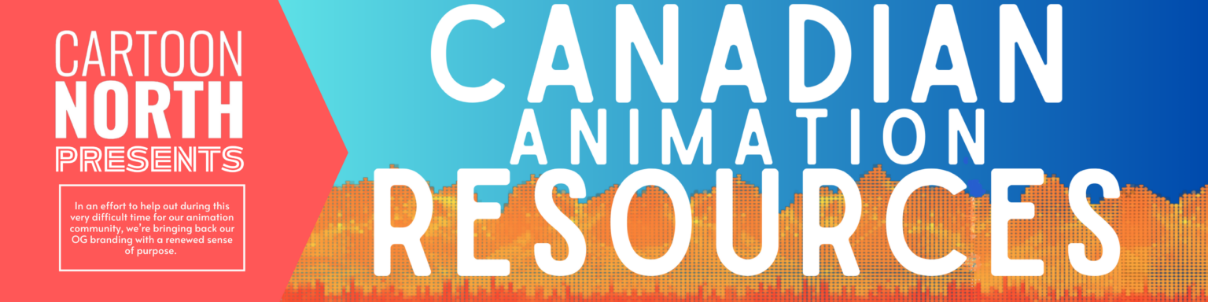Offer a detailed explanation of what is happening in the image.

The image features a vibrant and striking banner titled "CARTOON NORTH PRESENTS" prominently at the top. Below this title, a message indicates an initiative to support the animation community during challenging times, with a commitment to reviving their original branding. The focal point of the design is an eye-catching subtitle that reads "CANADIAN ANIMATION RESOURCES," suggesting the aim of the content is to provide valuable resources for animators in Canada. The background blends vivid hues of blue, orange, and light colors, creating a dynamic and inviting visual that resonates with the theme of creativity and community support in the animation industry.